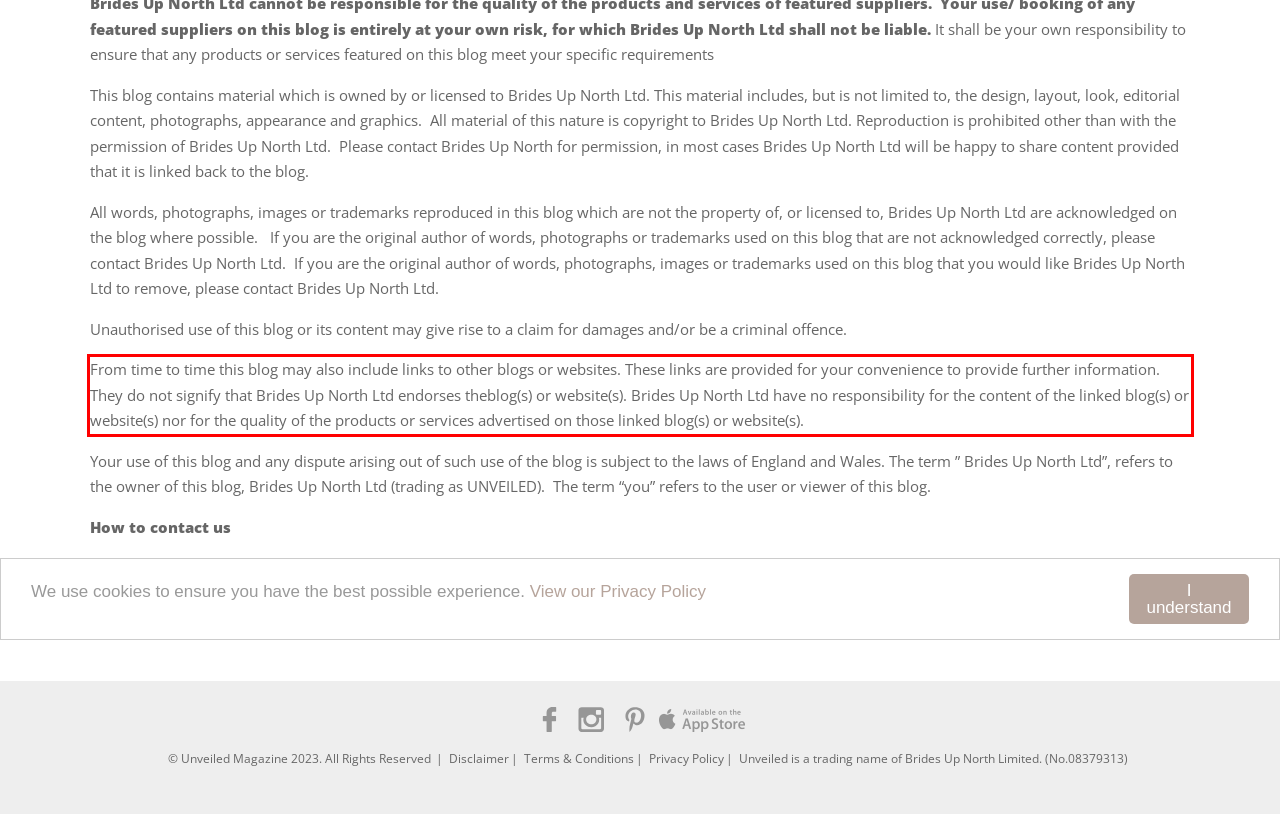Given a webpage screenshot, identify the text inside the red bounding box using OCR and extract it.

From time to time this blog may also include links to other blogs or websites. These links are provided for your convenience to provide further information. They do not signify that Brides Up North Ltd endorses theblog(s) or website(s). Brides Up North Ltd have no responsibility for the content of the linked blog(s) or website(s) nor for the quality of the products or services advertised on those linked blog(s) or website(s).